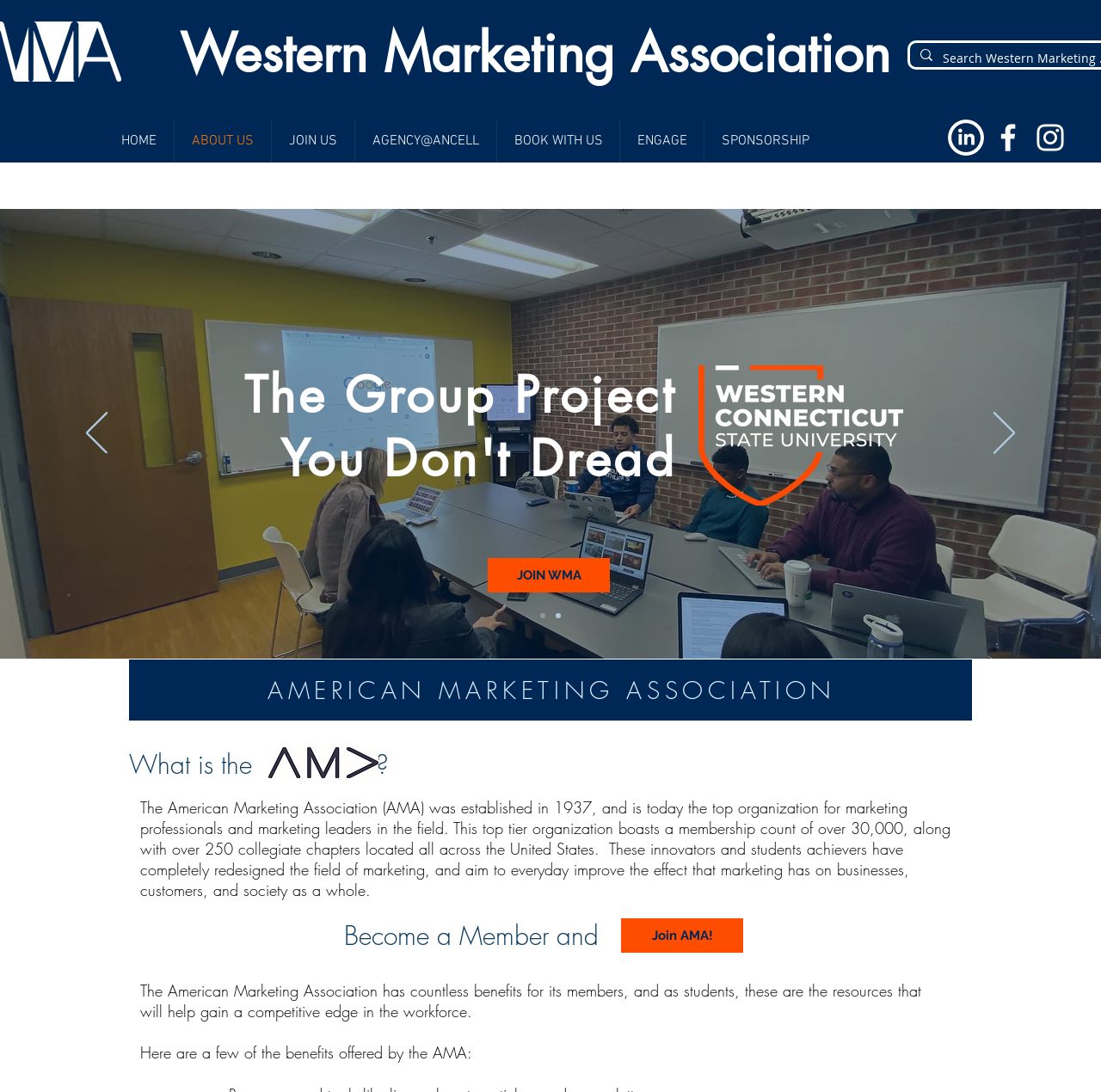Please answer the following question using a single word or phrase: 
What is the name of the marketing association?

American Marketing Association